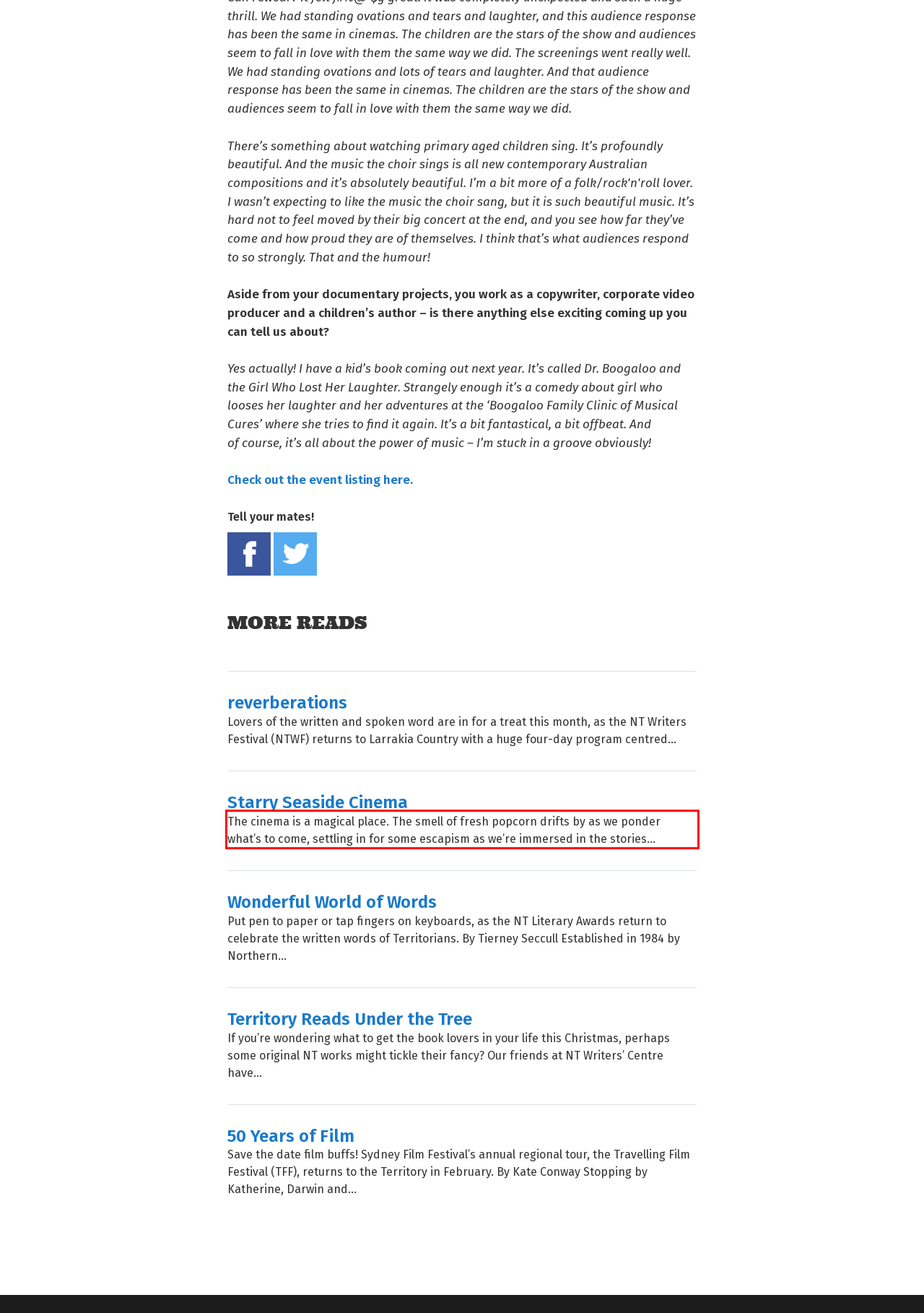Review the webpage screenshot provided, and perform OCR to extract the text from the red bounding box.

The cinema is a magical place. The smell of fresh popcorn drifts by as we ponder what’s to come, settling in for some escapism as we’re immersed in the stories...